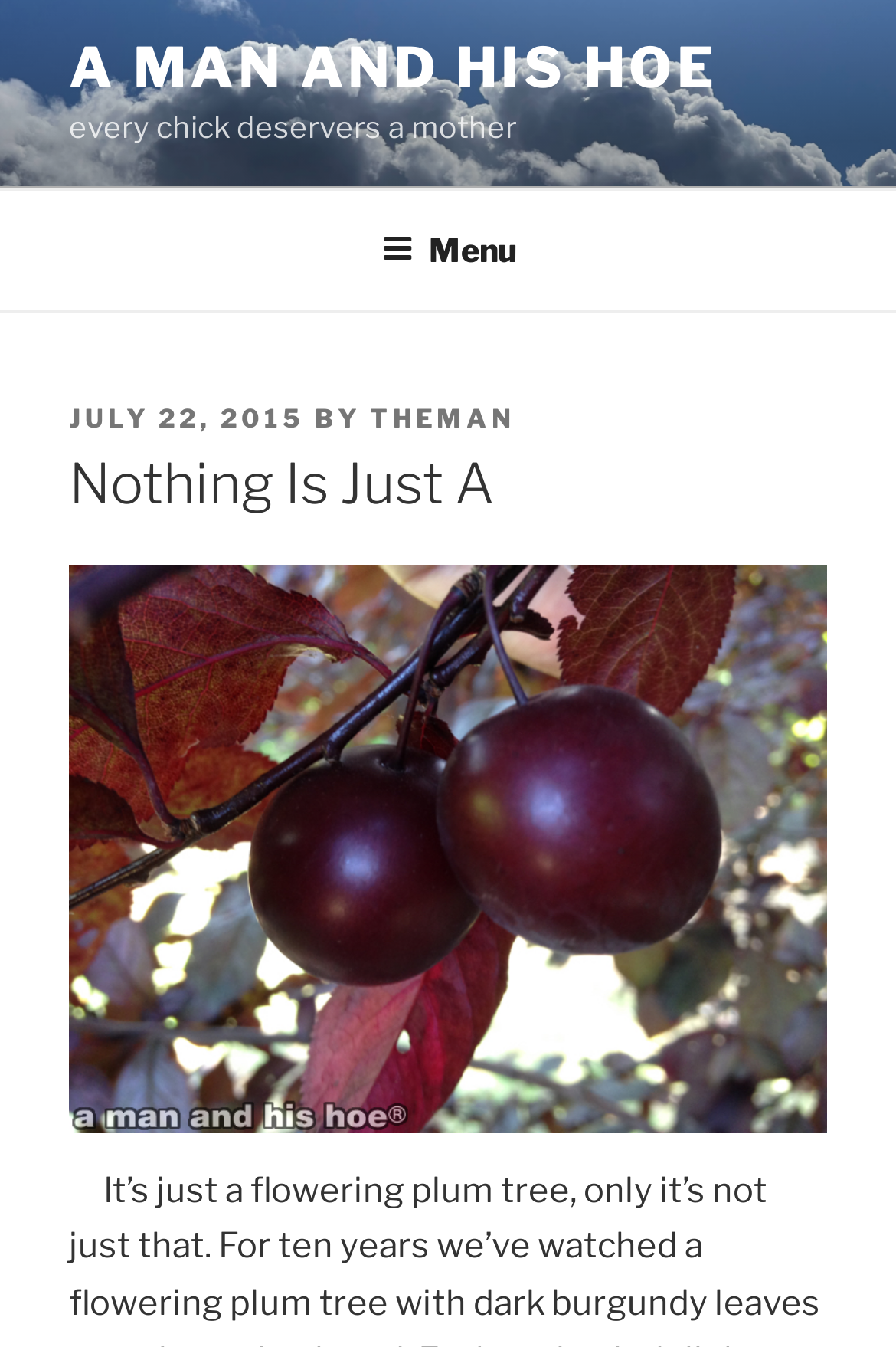Extract the main headline from the webpage and generate its text.

Nothing Is Just A